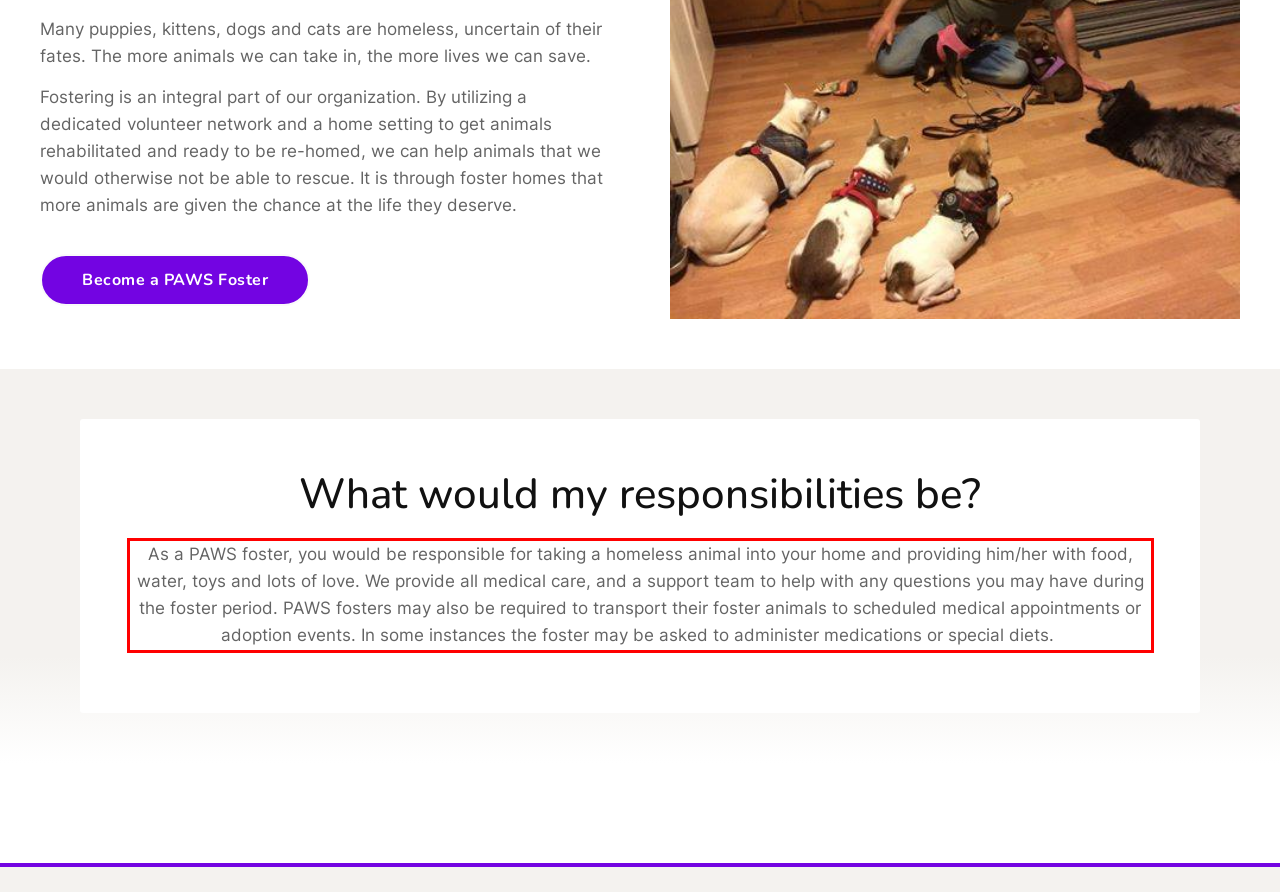Review the screenshot of the webpage and recognize the text inside the red rectangle bounding box. Provide the extracted text content.

As a PAWS foster, you would be responsible for taking a homeless animal into your home and providing him/her with food, water, toys and lots of love. We provide all medical care, and a support team to help with any questions you may have during the foster period. PAWS fosters may also be required to transport their foster animals to scheduled medical appointments or adoption events. In some instances the foster may be asked to administer medications or special diets.